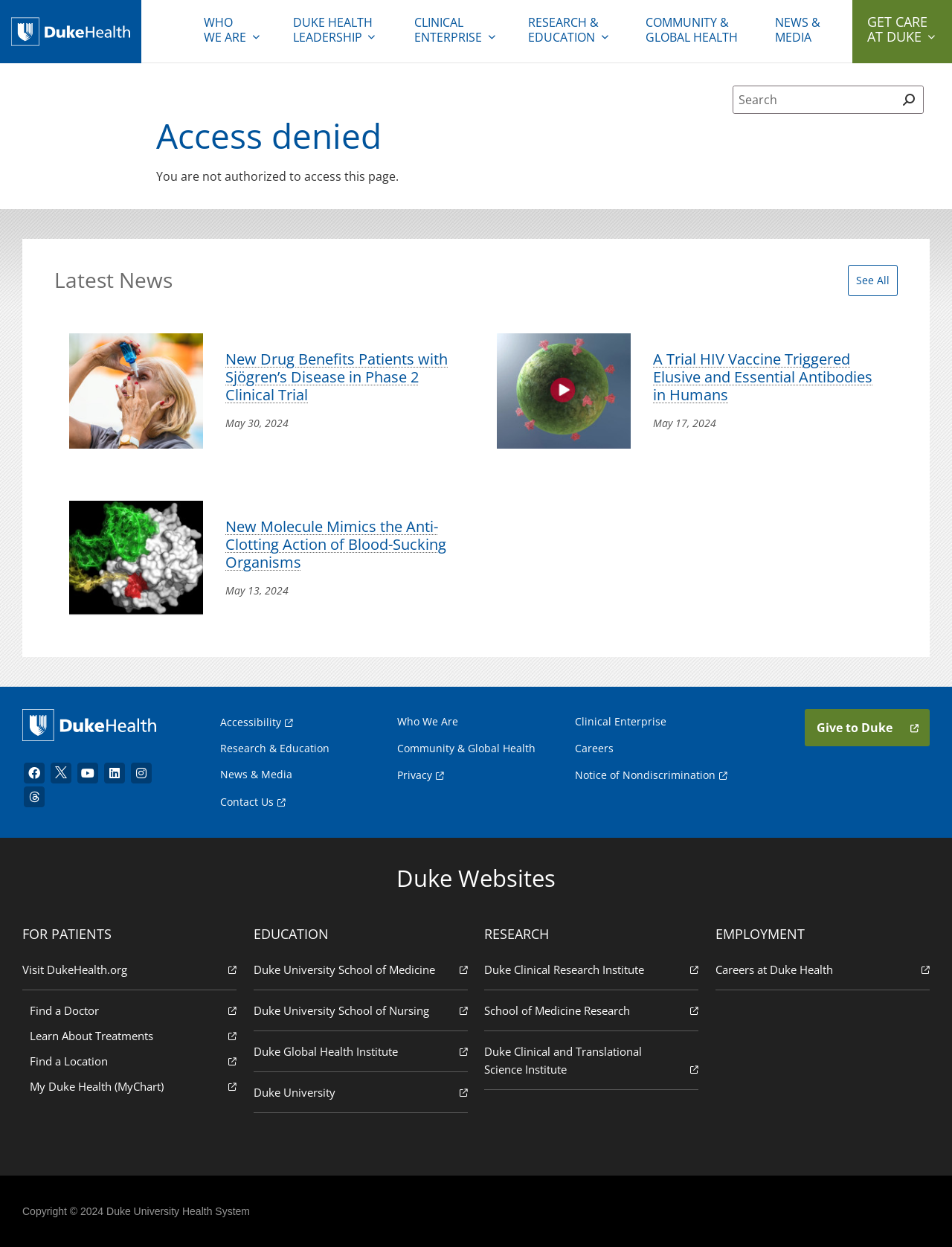Give an extensive and precise description of the webpage.

The webpage is titled "Access denied | Duke Health" and has a prominent Duke Health logo at the top left corner. Below the logo, there are several navigation links, including "WHO WE ARE", "DUKE HEALTH LEADERSHIP", "CLINICAL ENTERPRISE", "RESEARCH & EDUCATION", "COMMUNITY & GLOBAL HEALTH", and "NEWS & MEDIA". 

On the main content area, there is a search form at the top right corner with a search box and a search button. Below the search form, there is a heading "Access denied" followed by a message "You are not authorized to access this page." 

Underneath the access denied message, there is a section titled "Latest News" with three news articles. Each article has a title, a brief summary, and a date. The articles are accompanied by images on the left side. 

At the bottom of the page, there are several sections, including a footer navigation with links to "Accessibility", "Who We Are", "Clinical Enterprise", "Research & Education", "Community & Global Health", "Careers", "News & Media", "Privacy", "Notice of Nondiscrimination", and "Contact Us". There is also a "Give to Duke" link and a section titled "Duke Websites". 

Additionally, there are two columns on the bottom left side, one titled "FOR PATIENTS" and the other titled "EDUCATION". The "FOR PATIENTS" column has links to "Visit DukeHealth.org", "Find a Doctor", "Learn About Treatments", "Find a Location", and "My Duke Health (MyChart)". The "EDUCATION" column has links to "Duke University School of Medicine", "Duke University School of Nursing", "Duke Global Health Institute", and "Duke University".